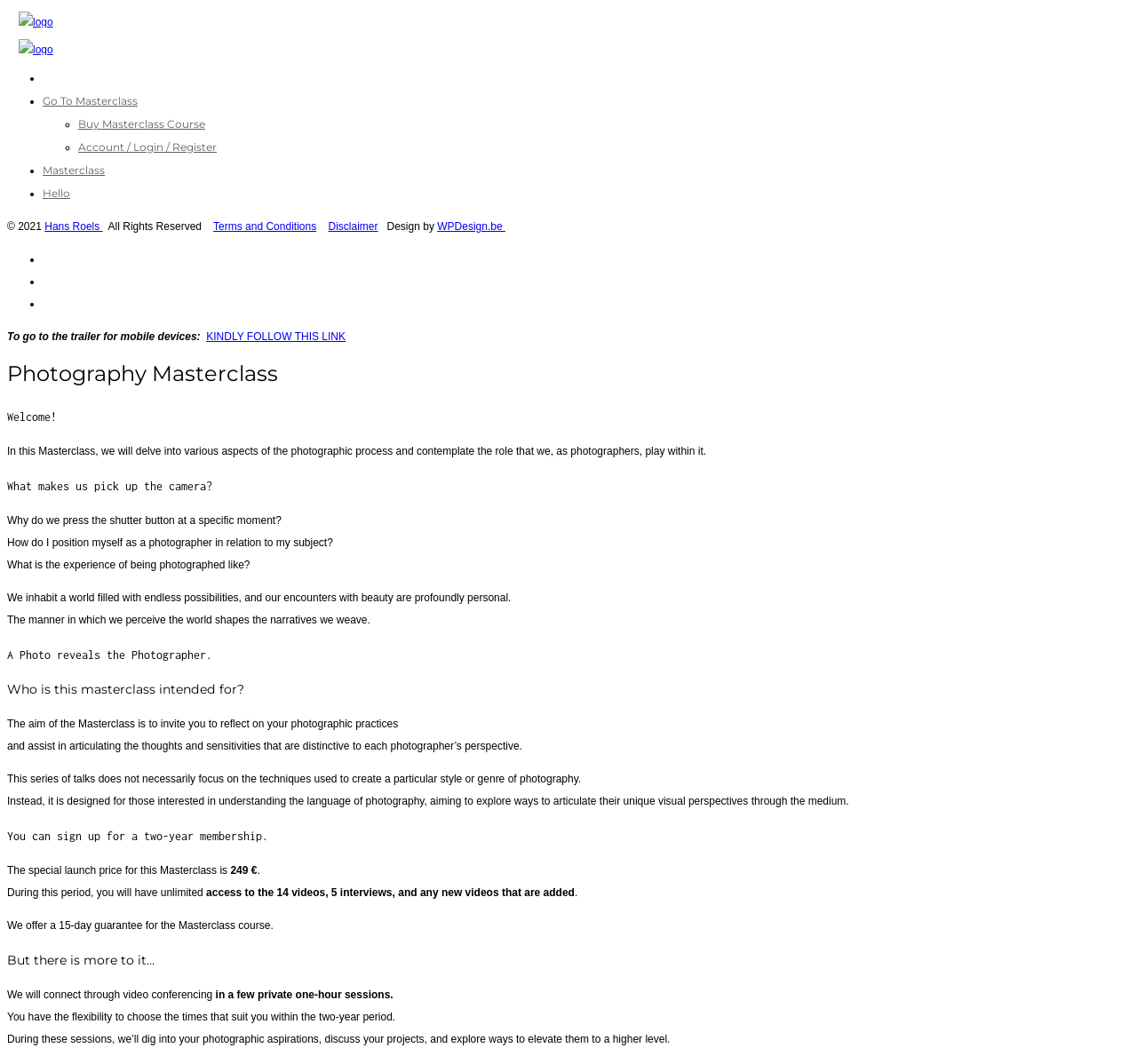What is the purpose of the masterclass?
Can you offer a detailed and complete answer to this question?

The purpose of the masterclass is mentioned in the webpage as 'The aim of the Masterclass is to invite you to reflect on your photographic practices'. This information can be found in the section that discusses the objective of the masterclass.